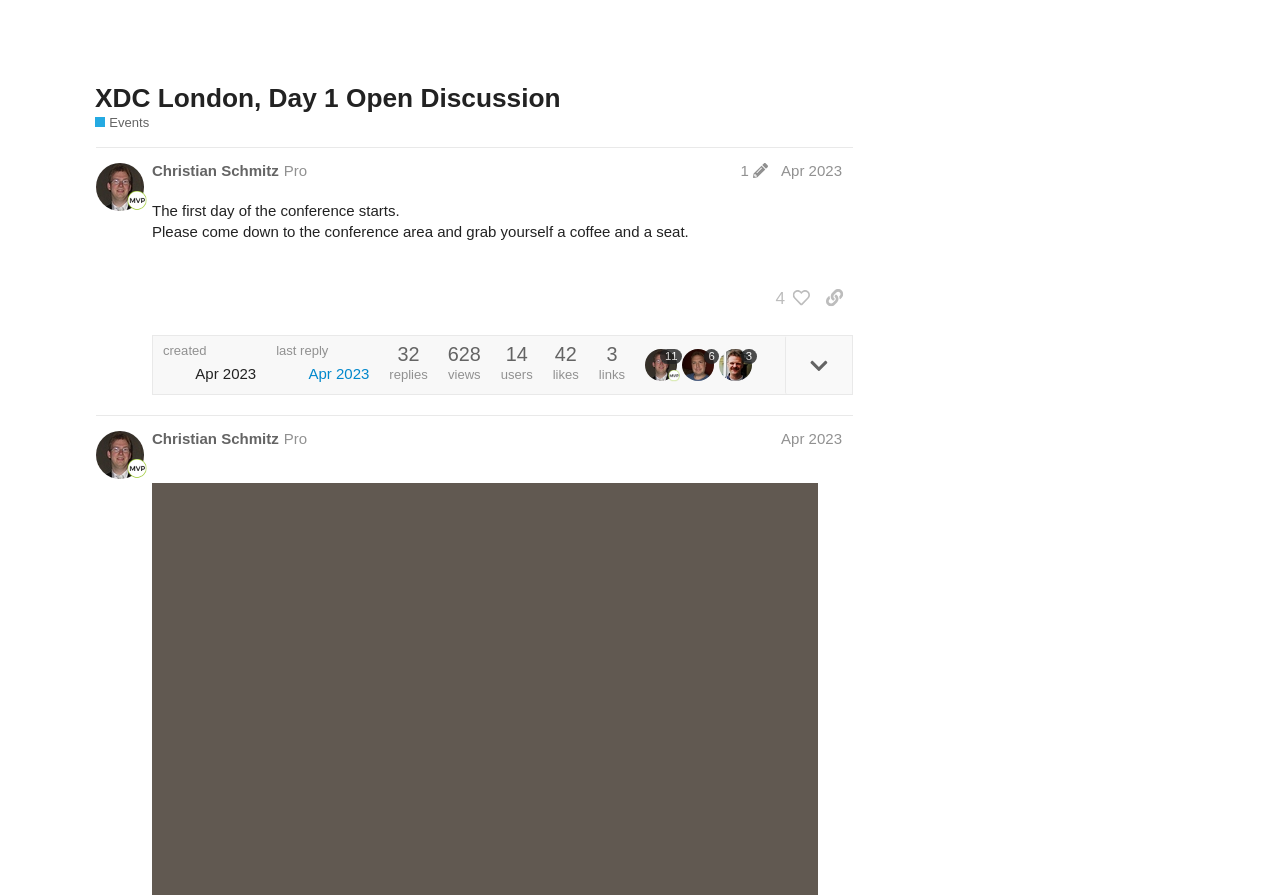How many people liked the third post?
Give a single word or phrase answer based on the content of the image.

1